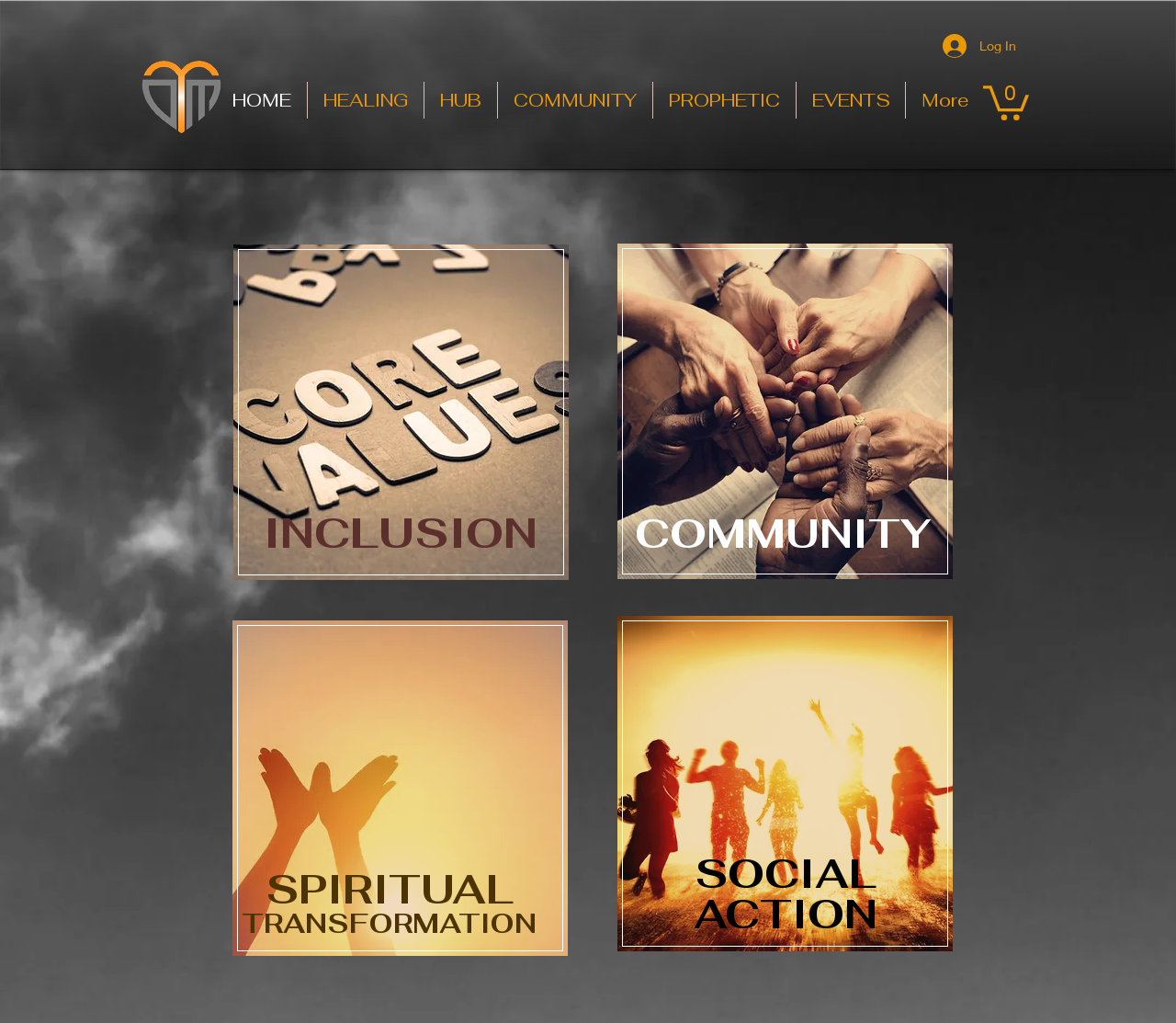Extract the bounding box coordinates of the UI element described: "HEALING". Provide the coordinates in the format [left, top, right, bottom] with values ranging from 0 to 1.

[0.262, 0.08, 0.36, 0.116]